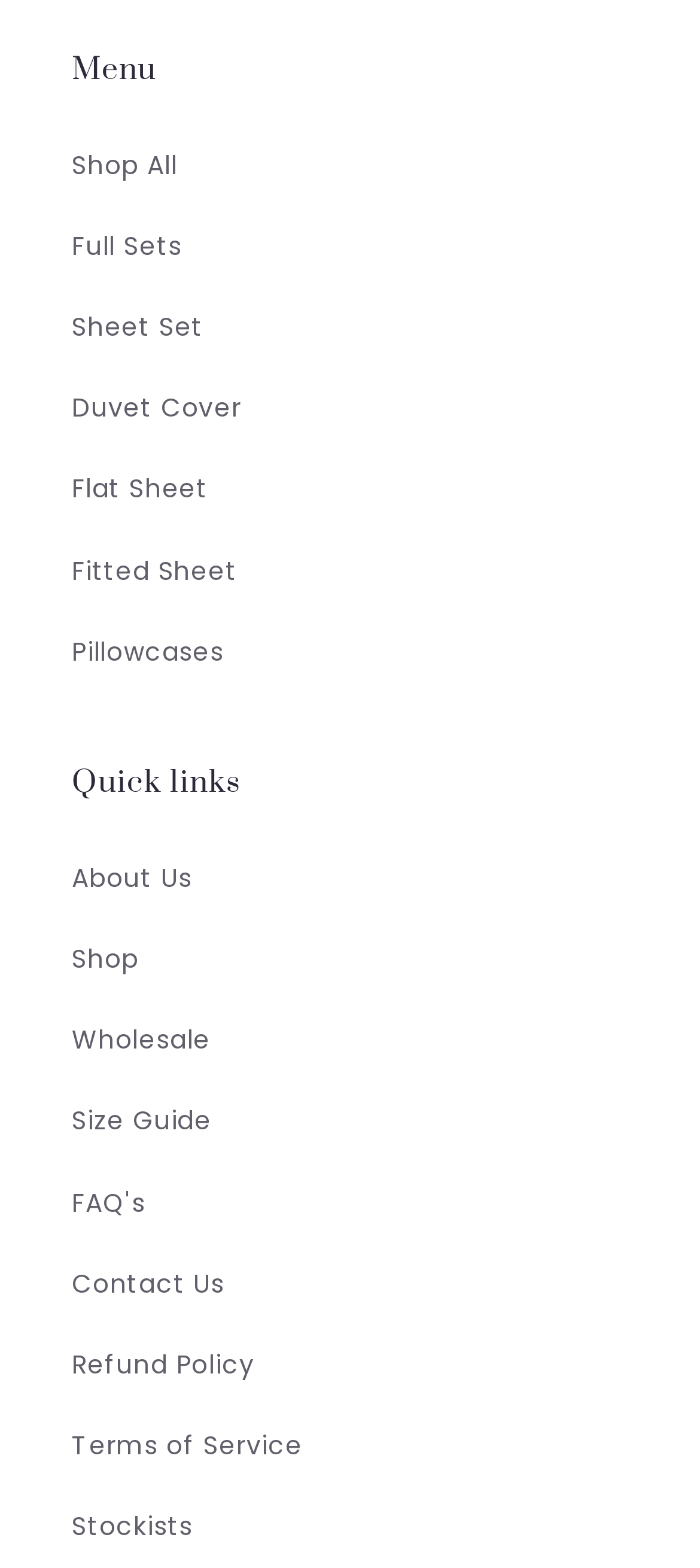What is the last quick link?
Give a one-word or short phrase answer based on the image.

Terms of Service